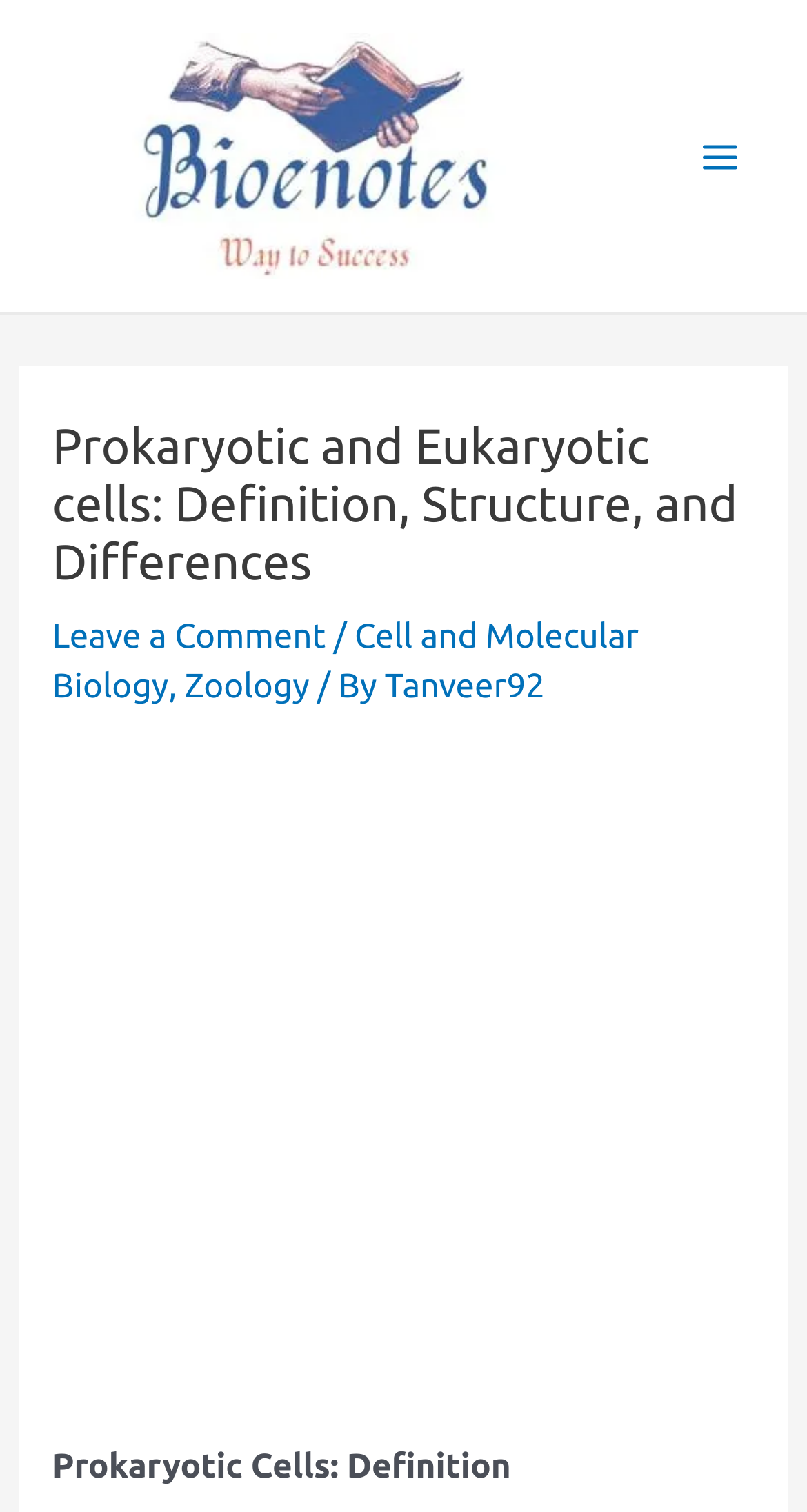Identify the bounding box of the UI element described as follows: "Cell and Molecular Biology". Provide the coordinates as four float numbers in the range of 0 to 1 [left, top, right, bottom].

[0.065, 0.409, 0.791, 0.466]